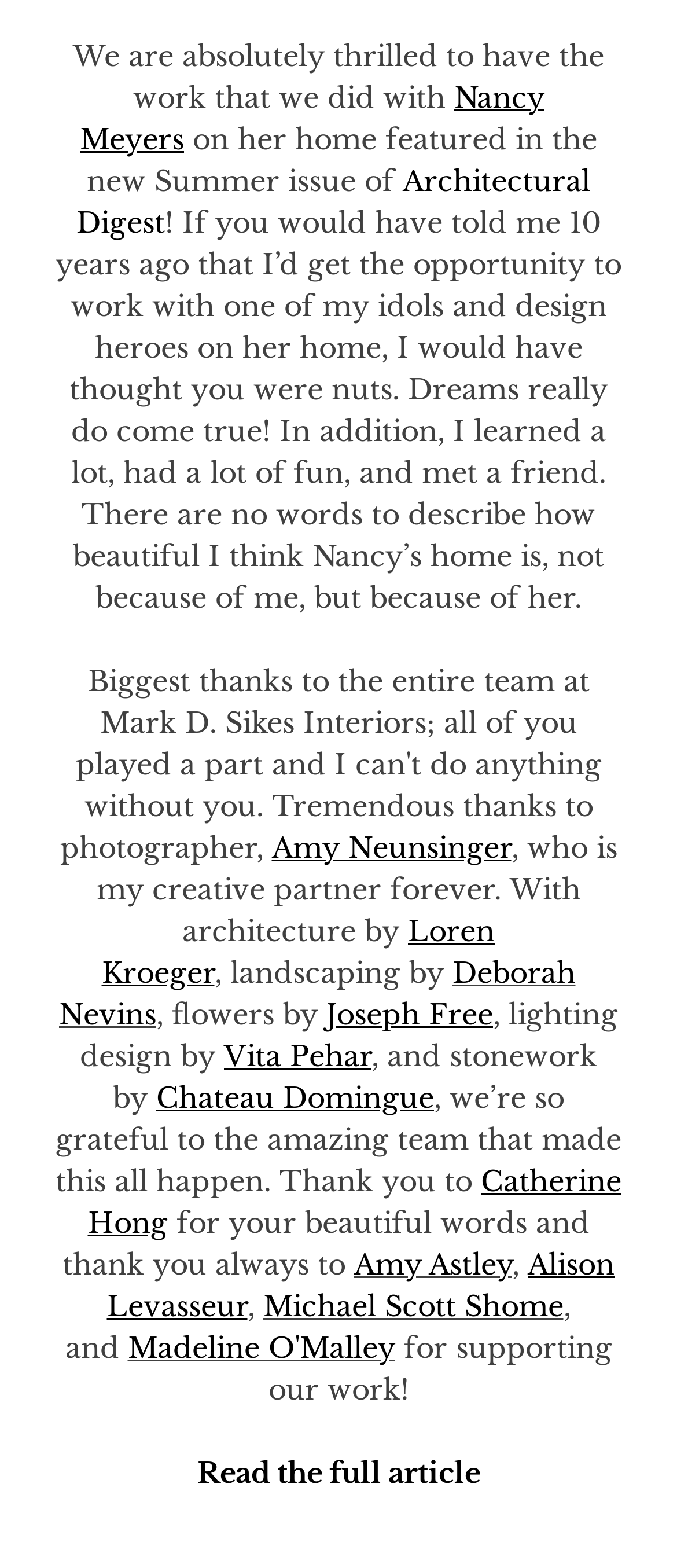From the given element description: "Joseph Free", find the bounding box for the UI element. Provide the coordinates as four float numbers between 0 and 1, in the order [left, top, right, bottom].

[0.482, 0.636, 0.728, 0.658]